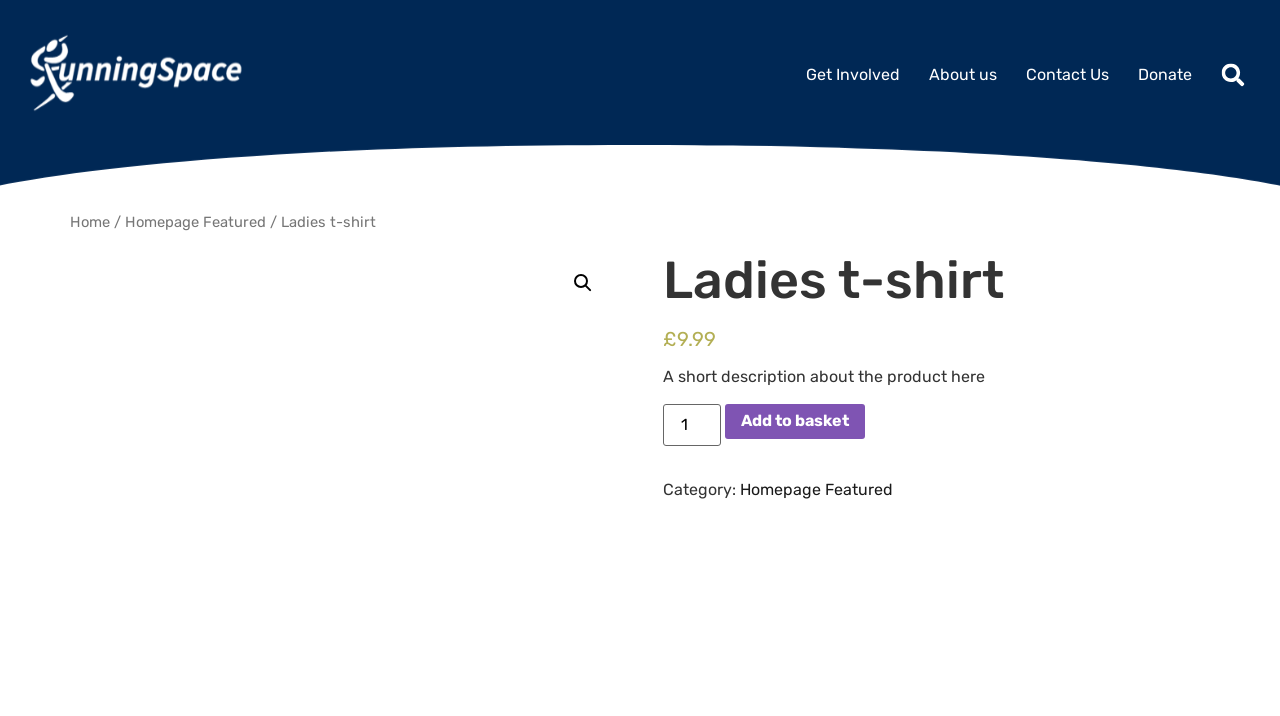Determine the bounding box coordinates of the clickable element necessary to fulfill the instruction: "Add the product to basket". Provide the coordinates as four float numbers within the 0 to 1 range, i.e., [left, top, right, bottom].

[0.566, 0.564, 0.676, 0.613]